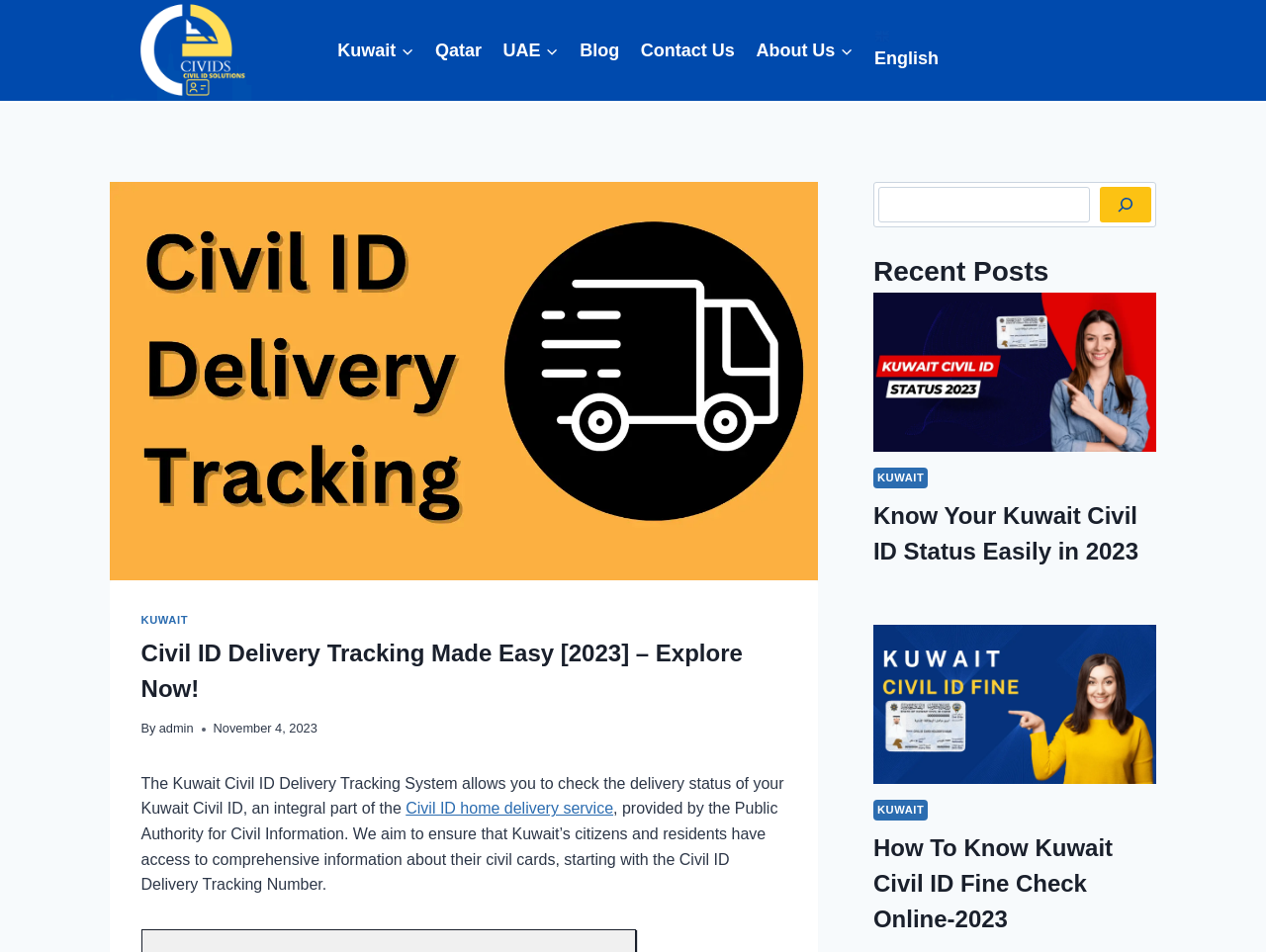Detail the various sections and features of the webpage.

The webpage is about the Kuwait Civil ID Delivery Tracking System, which allows users to check the delivery status of their Kuwait Civil ID. At the top left corner, there is a link to "Civil ID Status" accompanied by an image. Below it, there is a navigation menu with links to "Kuwait", "Qatar", "UAE", "Blog", "Contact Us", and "About Us", along with their respective child menus.

On the top right corner, there is an image of the Civil ID Delivery Tracking system, and below it, there is a header section with a heading that reads "Civil ID Delivery Tracking Made Easy [2023] – Explore Now!". This section also contains a link to "KUWAIT", a static text "By", a link to "admin", and a time stamp "November 4, 2023".

Below the header section, there is a paragraph of text that explains the purpose of the Kuwait Civil ID Delivery Tracking System. It also contains a link to "Civil ID home delivery service". 

On the right side of the page, there is a search bar with a search button and a magnifying glass icon. Above the search bar, there is a heading that reads "Recent Posts". Below the search bar, there are three article sections, each containing a link to a recent post, an image, and a heading that summarizes the post. The posts are about checking Kuwait Civil ID status and fine online.

Overall, the webpage is well-organized, with clear headings and concise text, making it easy to navigate and find information about the Kuwait Civil ID Delivery Tracking System.